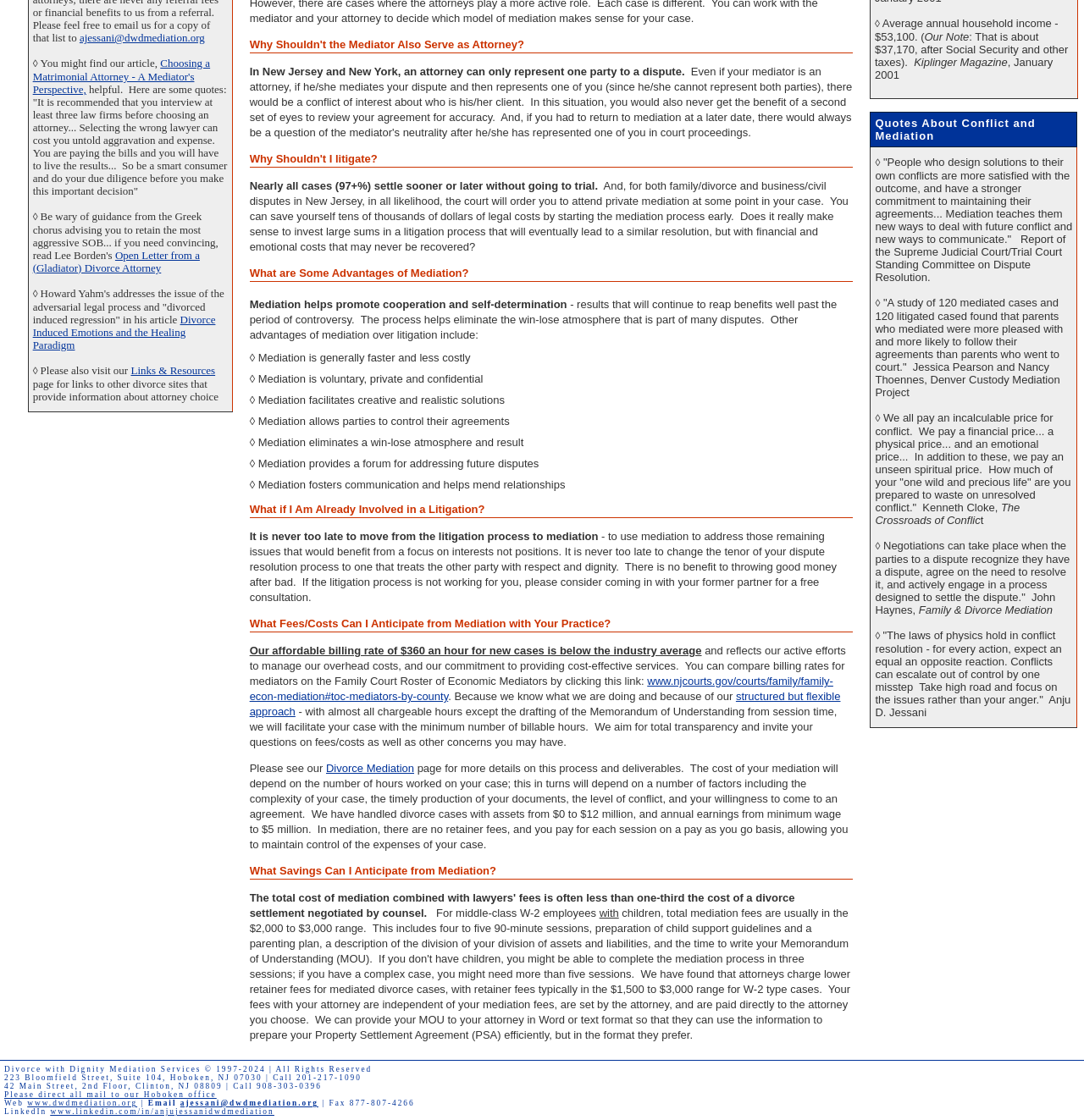Identify the bounding box of the UI component described as: "Divorce Mediation".

[0.301, 0.68, 0.382, 0.692]